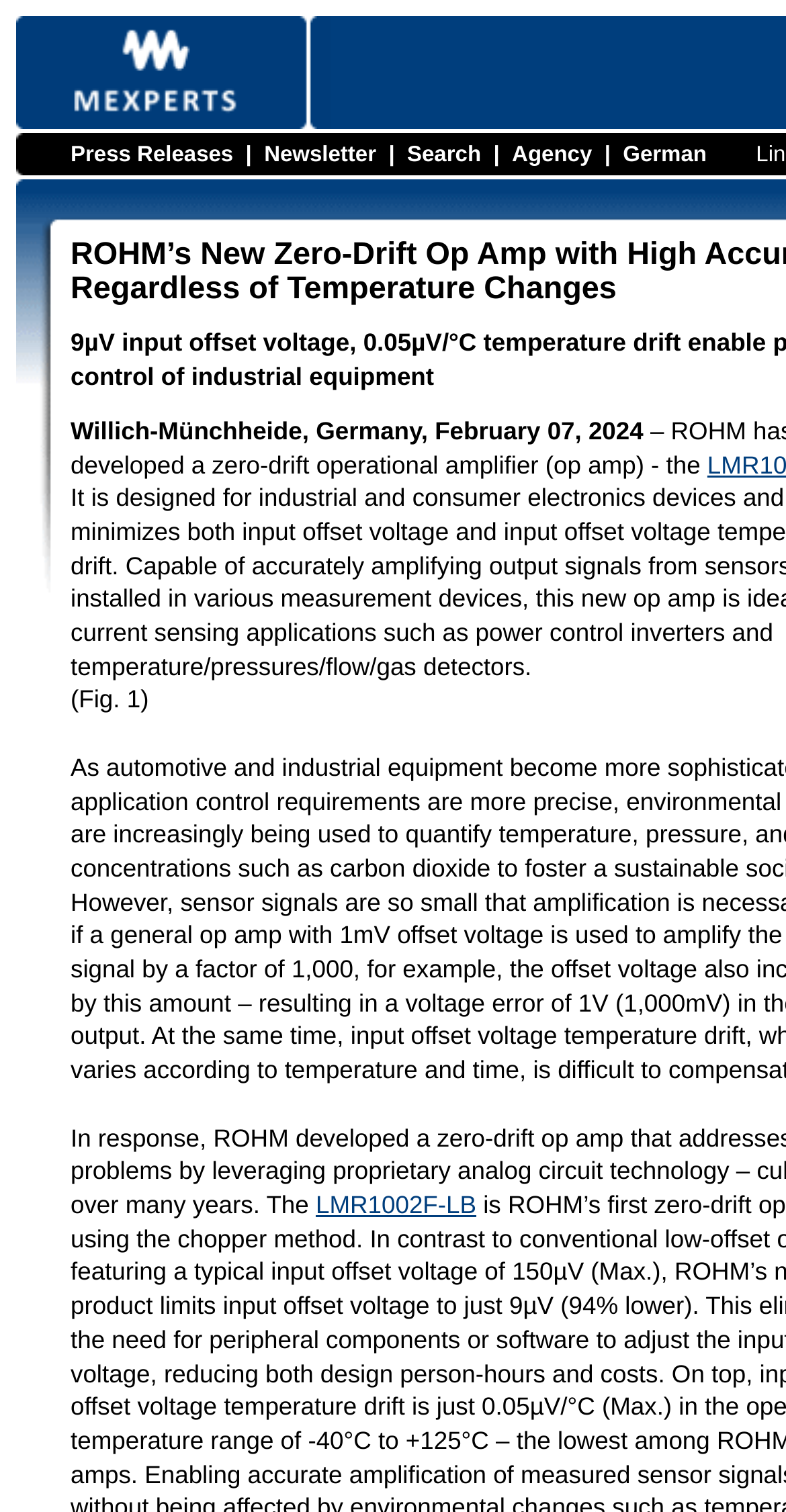How many images are on the top row of the webpage?
Can you provide a detailed and comprehensive answer to the question?

I counted the number of images on the top row of the webpage by looking at the LayoutTableCell elements with images, and I found two images.